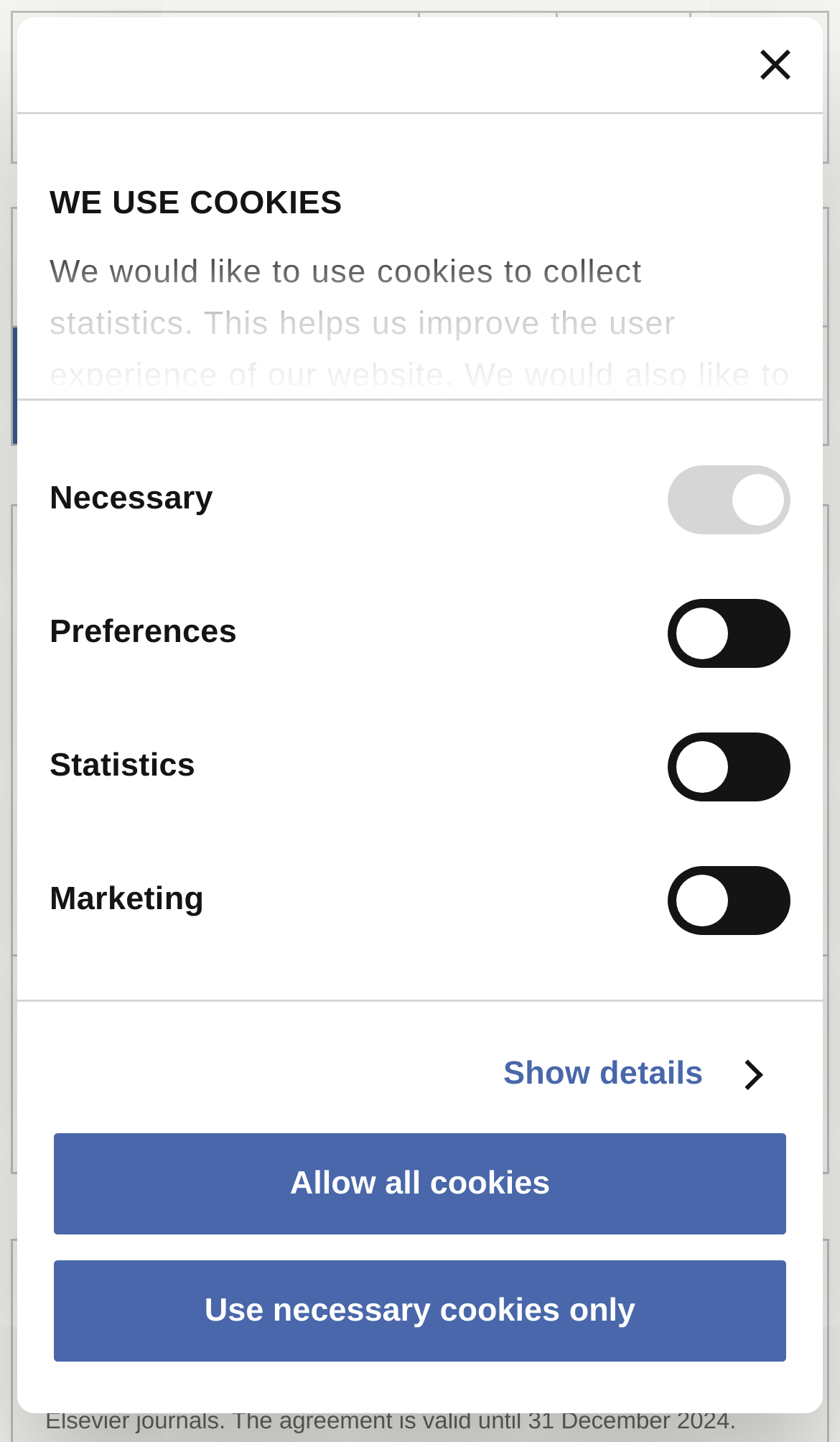Can you find the bounding box coordinates for the element to click on to achieve the instruction: "Click the 'Close banner' button"?

[0.905, 0.034, 0.941, 0.055]